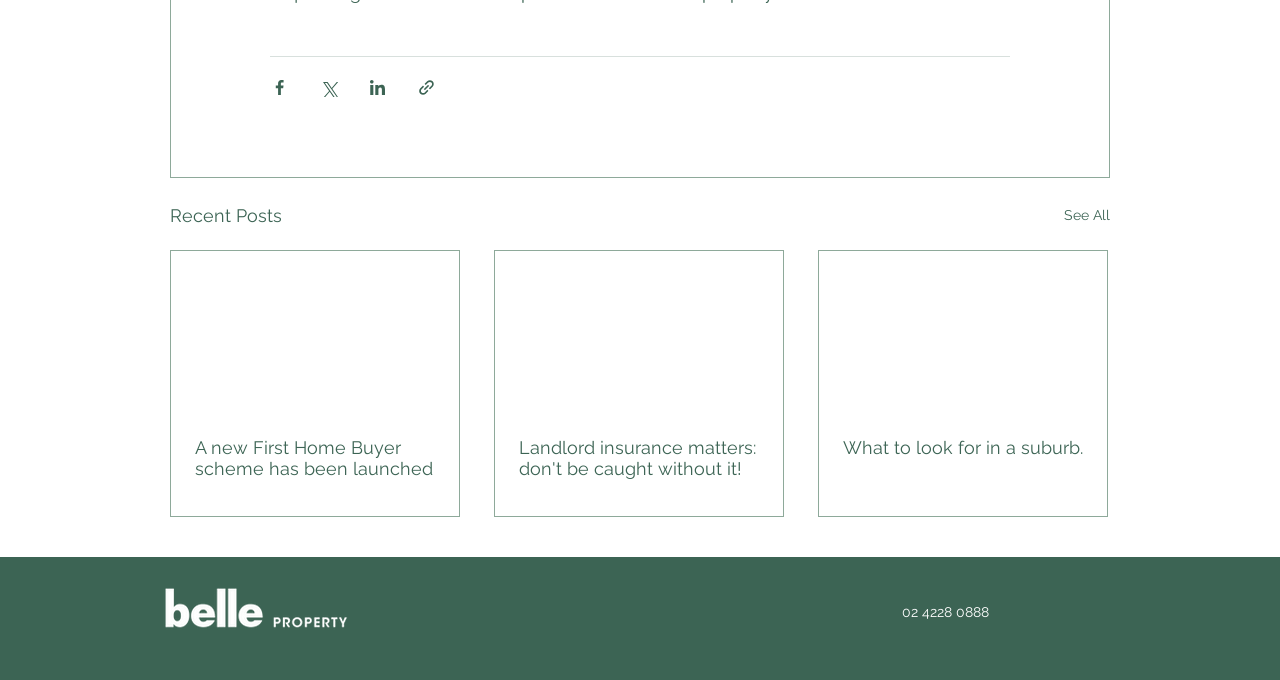Look at the image and give a detailed response to the following question: What is the phone number displayed at the bottom of the page?

The phone number displayed at the bottom of the page is 02 4228 0888, which is likely the contact number for the organization or business associated with the webpage.